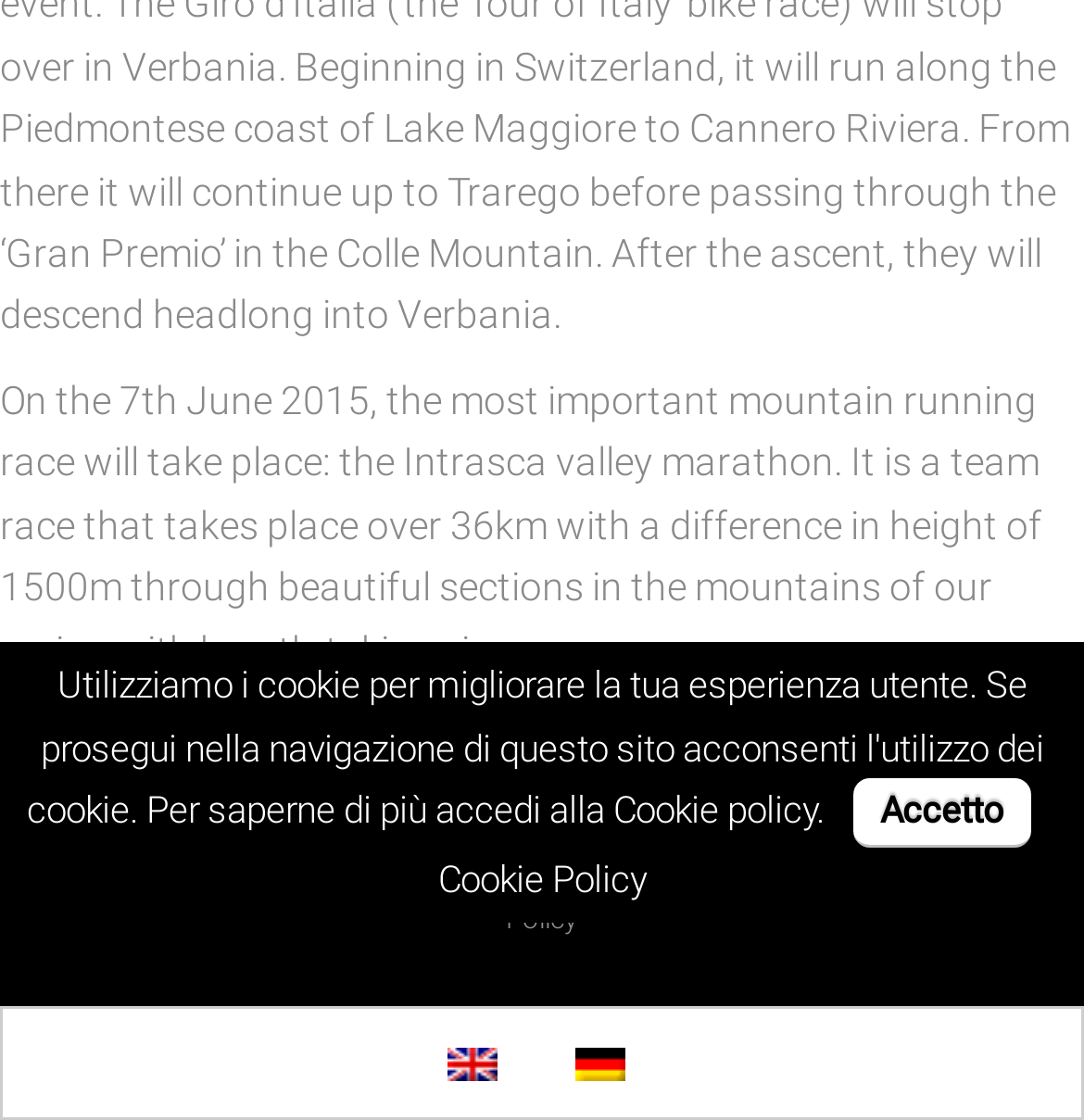Locate the bounding box of the UI element described in the following text: "Cookie Policy".

[0.404, 0.766, 0.596, 0.803]